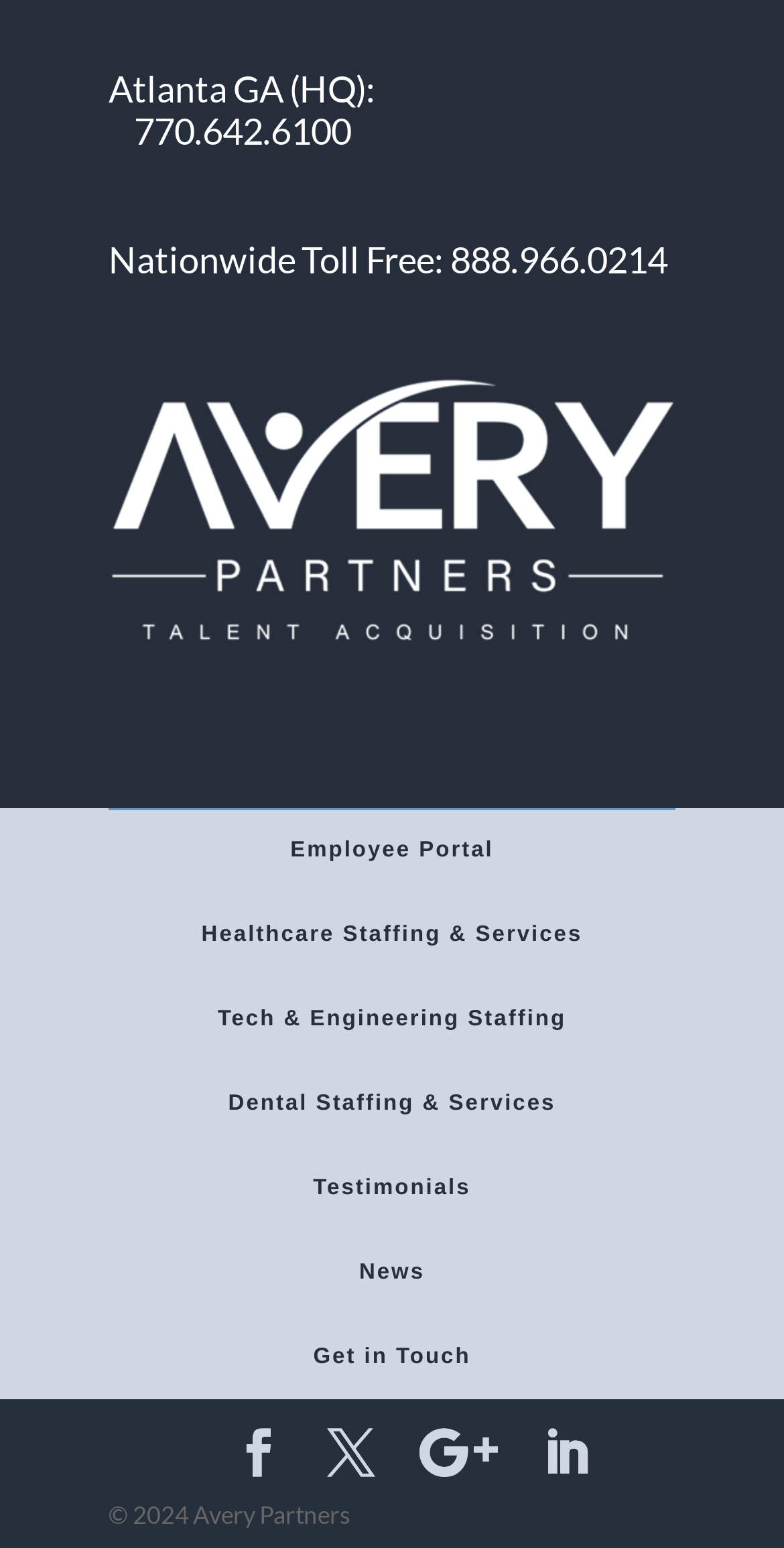Please identify the bounding box coordinates for the region that you need to click to follow this instruction: "Check Testimonials".

[0.138, 0.74, 0.862, 0.795]